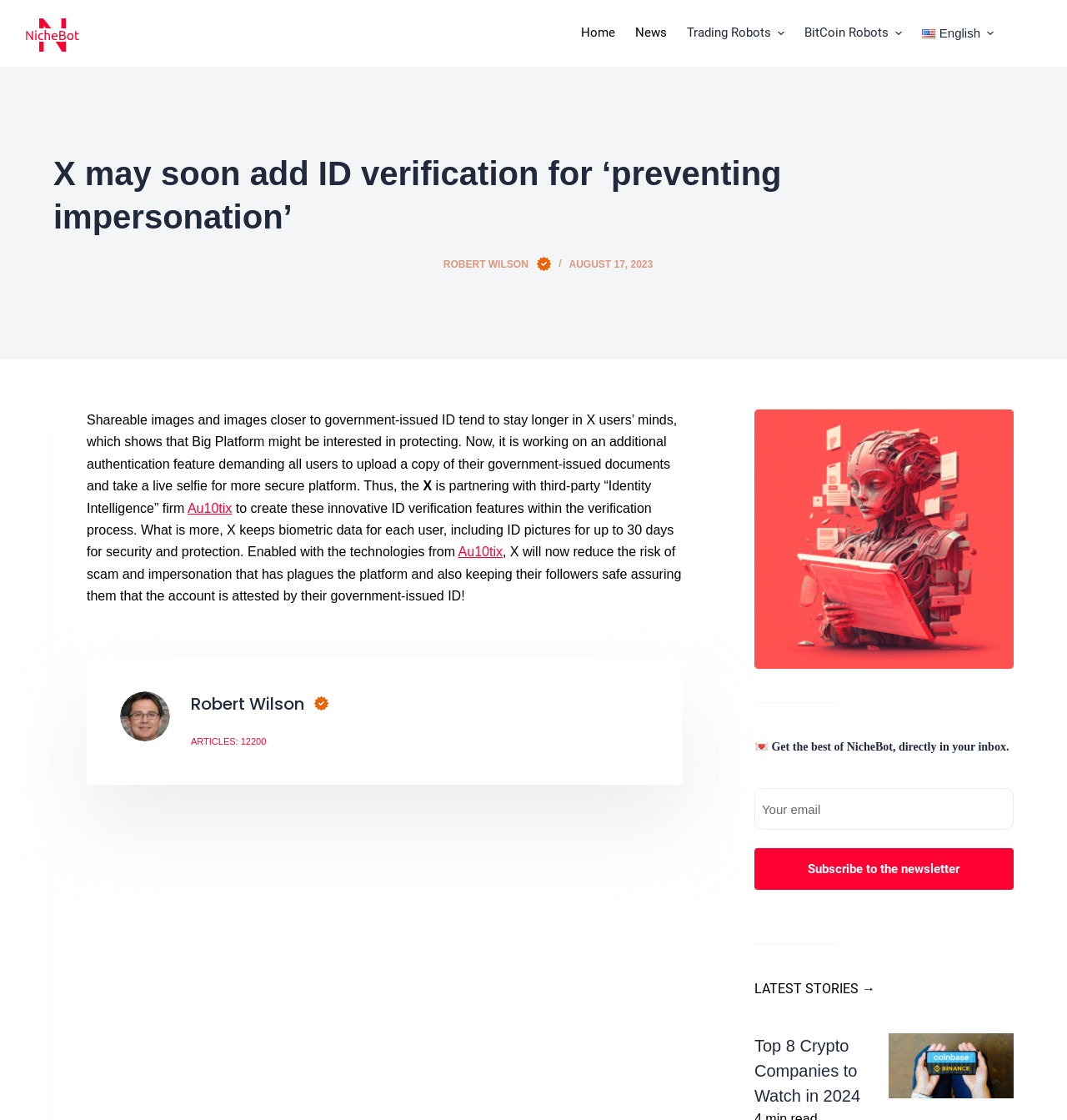Give a concise answer of one word or phrase to the question: 
What is the purpose of X partnering with Au10tix?

Create ID verification features